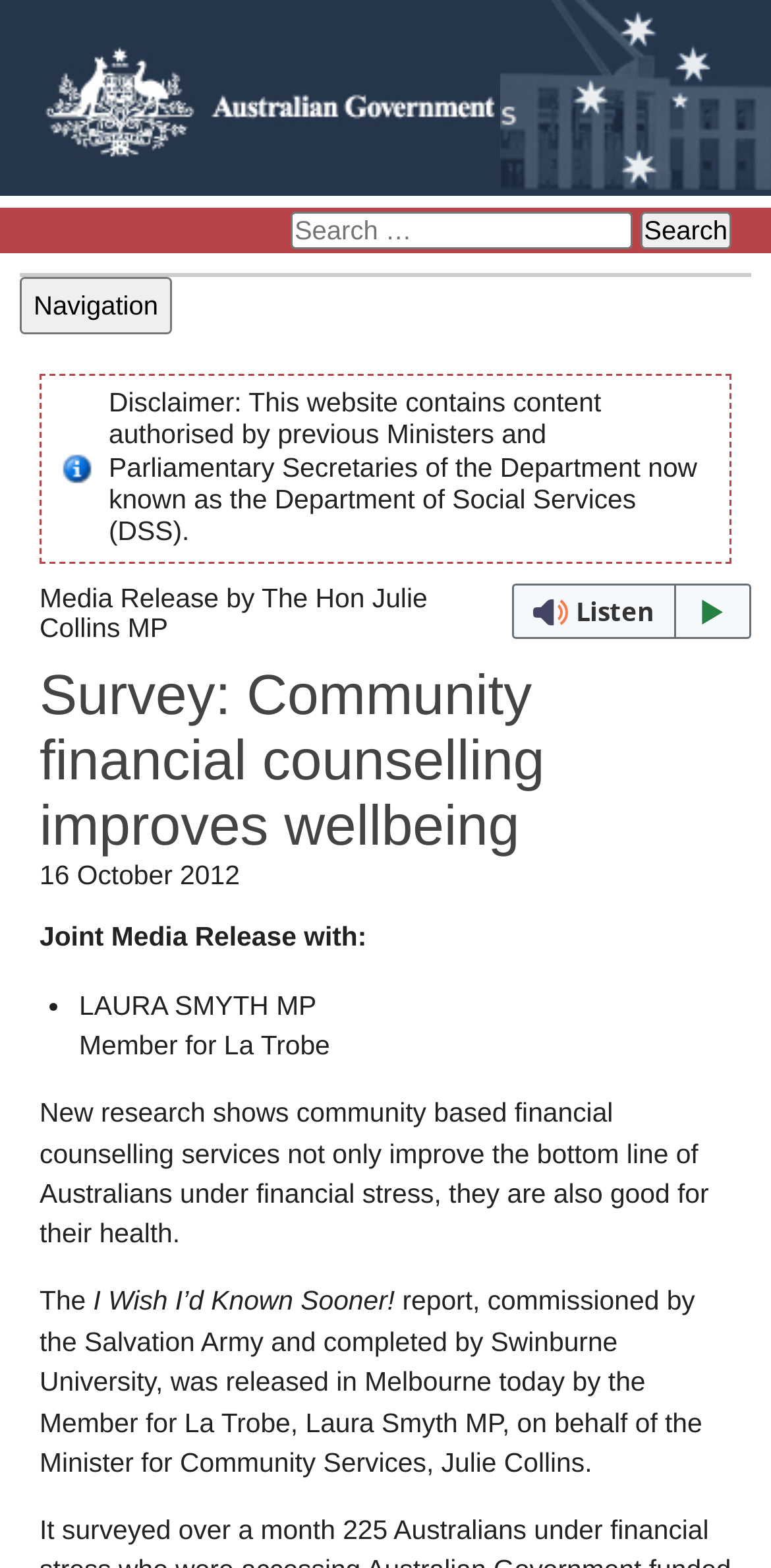Predict the bounding box of the UI element based on this description: "parent_node: Search for:".

[0.0, 0.106, 0.649, 0.125]